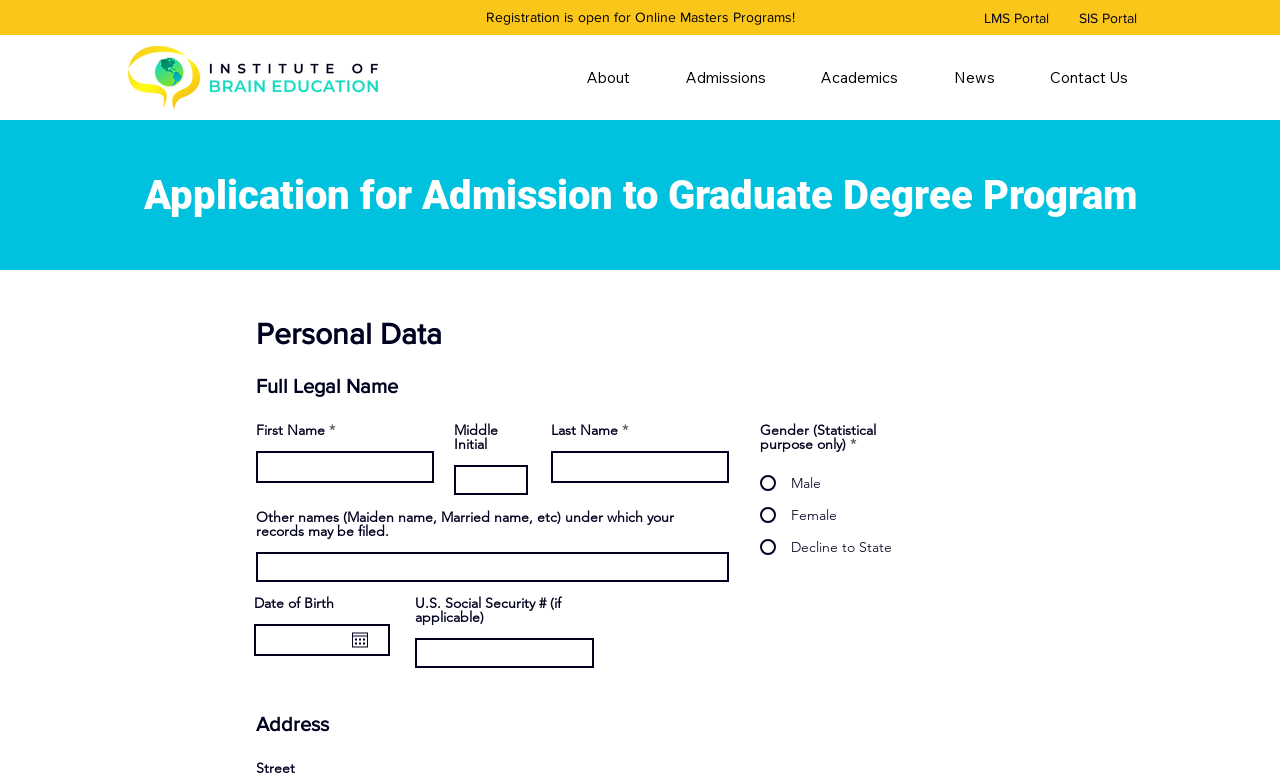What is the relationship between the 'Last Name' and 'First Name' fields in the application form?
Look at the image and respond with a one-word or short phrase answer.

Personal Data